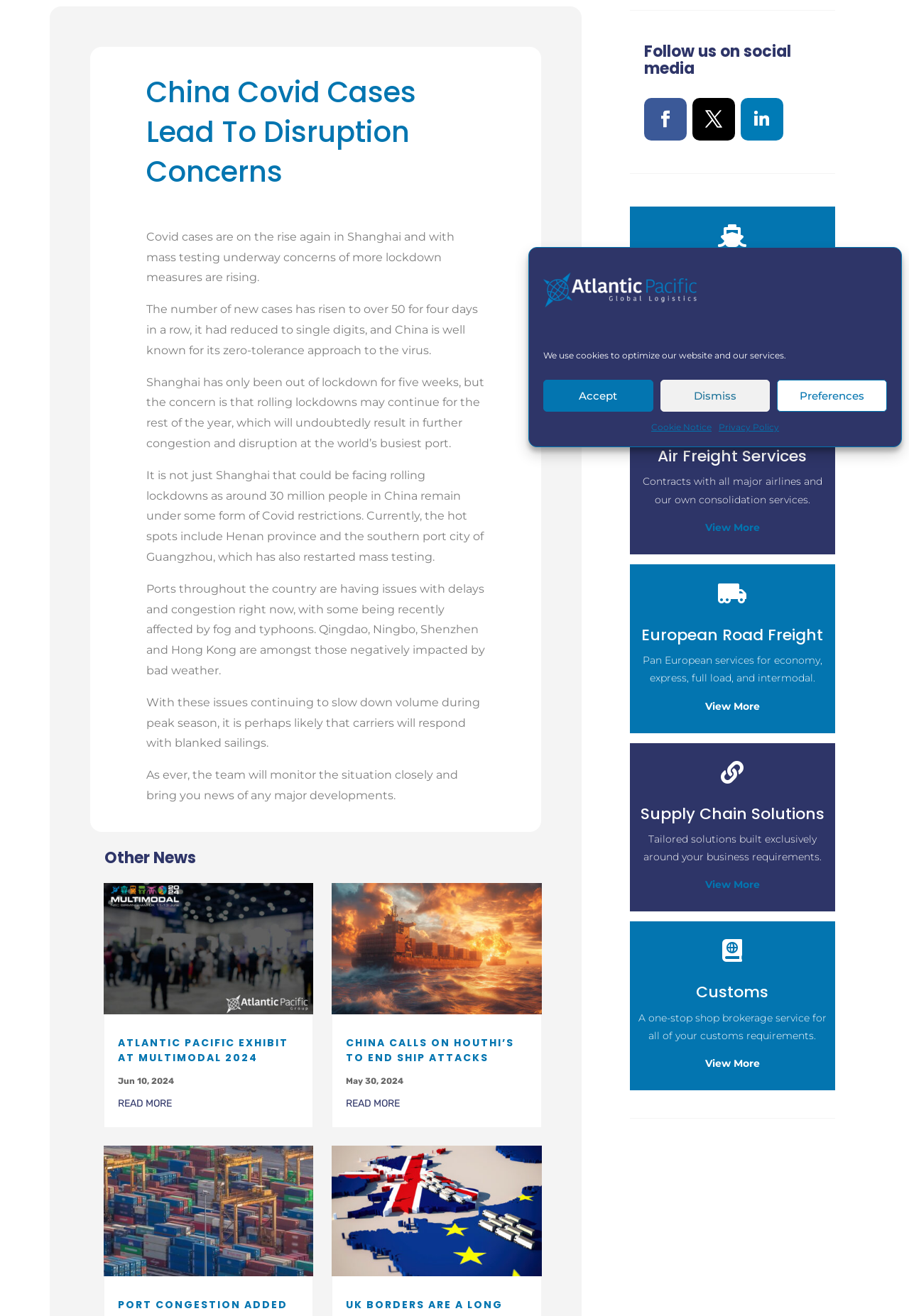Determine the bounding box for the UI element described here: "Best Used Car Buying Method".

None